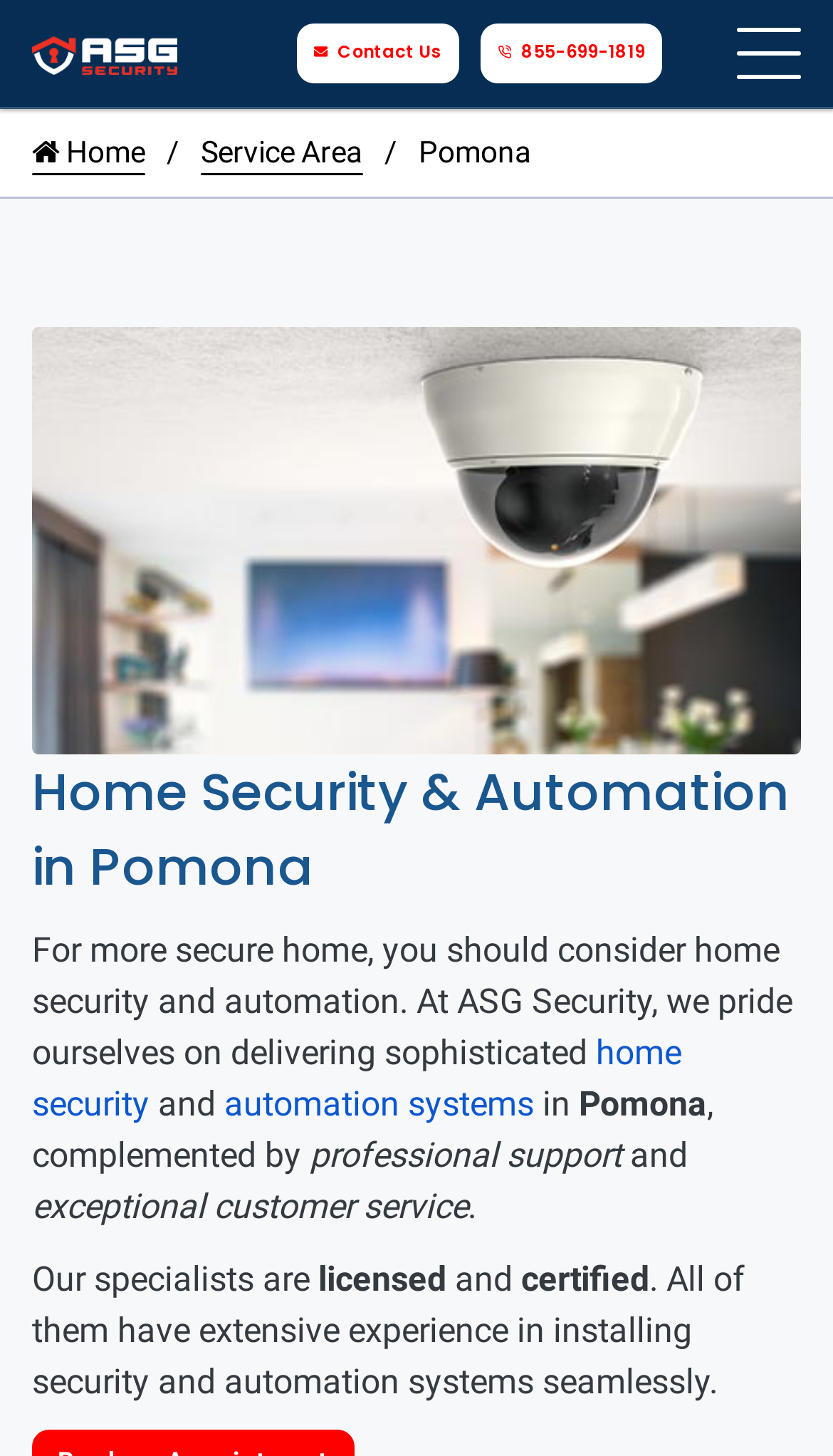What is the service area?
From the details in the image, provide a complete and detailed answer to the question.

The service area can be found in the navigation menu, where there is a link 'Service Area' with the text 'Pomona' emphasized.